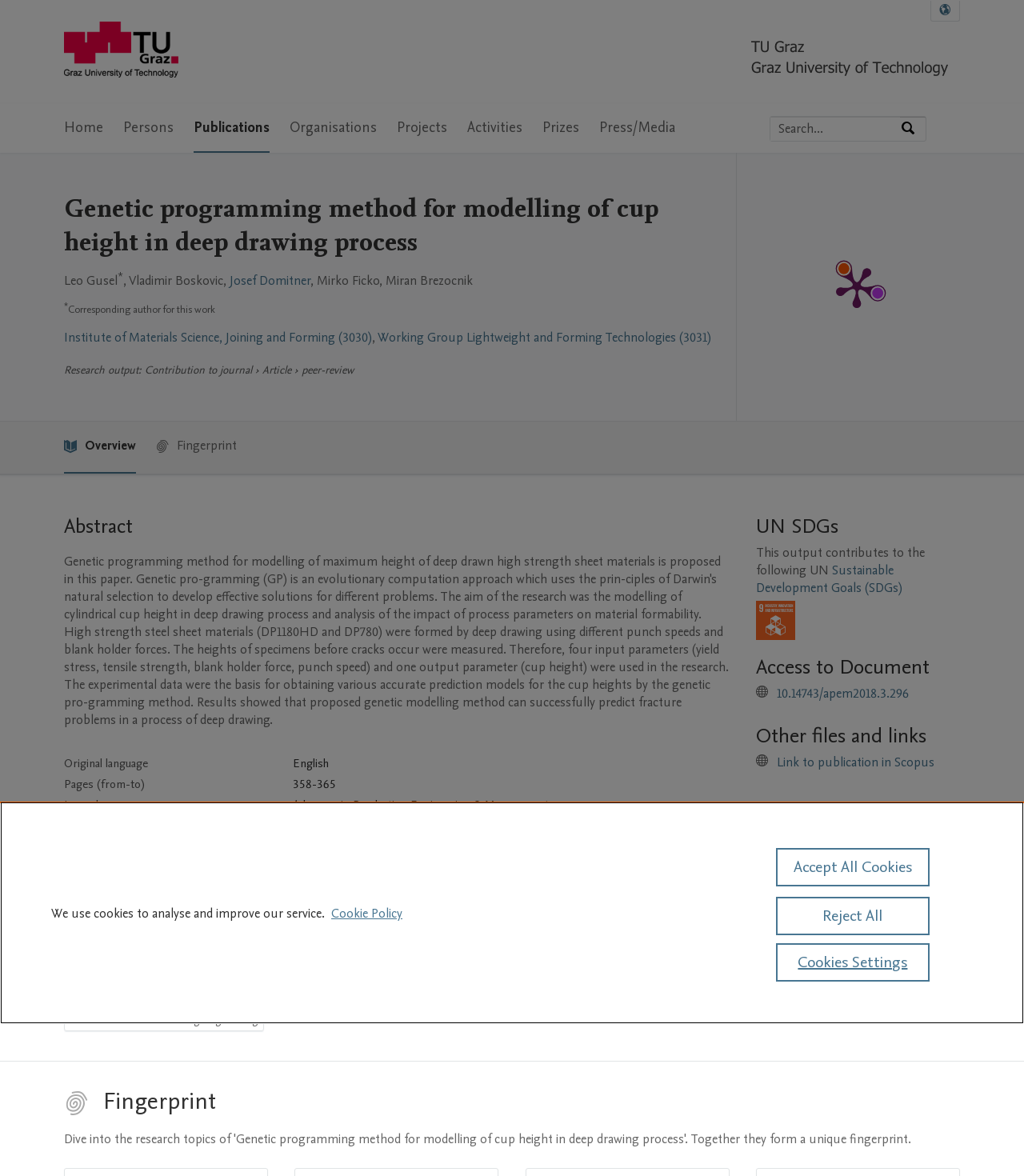Deliver a detailed narrative of the webpage's visual and textual elements.

This webpage is about a research article titled "Genetic programming method for modelling of cup height in deep drawing process" from Graz University of Technology. At the top, there is a logo of Graz University of Technology, and a navigation menu with links to "Home", "Persons", "Publications", "Organisations", "Projects", "Activities", "Prizes", and "Press/Media". 

On the top right, there is a language selection button and a search bar with a button to search by expertise, name, or affiliation. 

Below the navigation menu, there is a heading with the title of the research article, followed by the authors' names, including Leo Gusel, Vladimir Boskovic, Josef Domitner, Mirko Ficko, and Miran Brezocnik. The corresponding author is indicated with a superscript asterisk. 

The article is affiliated with the Institute of Materials Science, Joining and Forming, and the Working Group Lightweight and Forming Technologies. The research output is a contribution to a journal, specifically an article, and it is peer-reviewed. 

On the right side, there is a section for publication metrics, which includes a link to PlumX Metrics Detail Page with an image. 

Below the authors' information, there is an abstract section, followed by a table with details about the article, including the original language, pages, journal, volume, issue number, and publication status. 

Further down, there are sections for keywords, including "Deep drawing", "Genetic programming", "Metal forming", and "Modelling", and ASJC Scopus subject areas, including "Industrial and Manufacturing Engineering". 

On the right side, there is a section for UN SDGs, indicating that this output contributes to the Sustainable Development Goal 9 - Industry, Innovation, and Infrastructure, with an image of the SDG logo. 

Finally, there are sections for access to the document, including a link to the publication, and other files and links, including a link to the publication in Scopus.